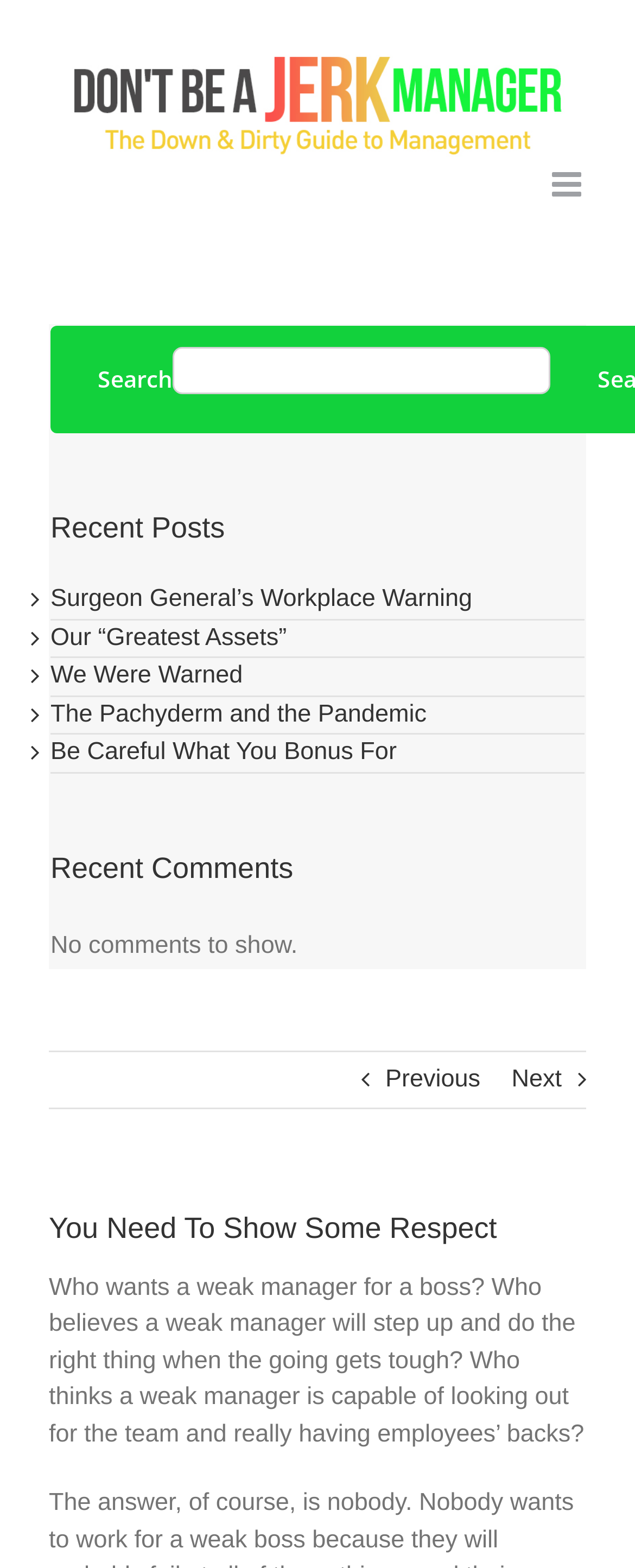Please find the bounding box for the following UI element description. Provide the coordinates in (top-left x, top-left y, bottom-right x, bottom-right y) format, with values between 0 and 1: Previous

[0.607, 0.671, 0.756, 0.706]